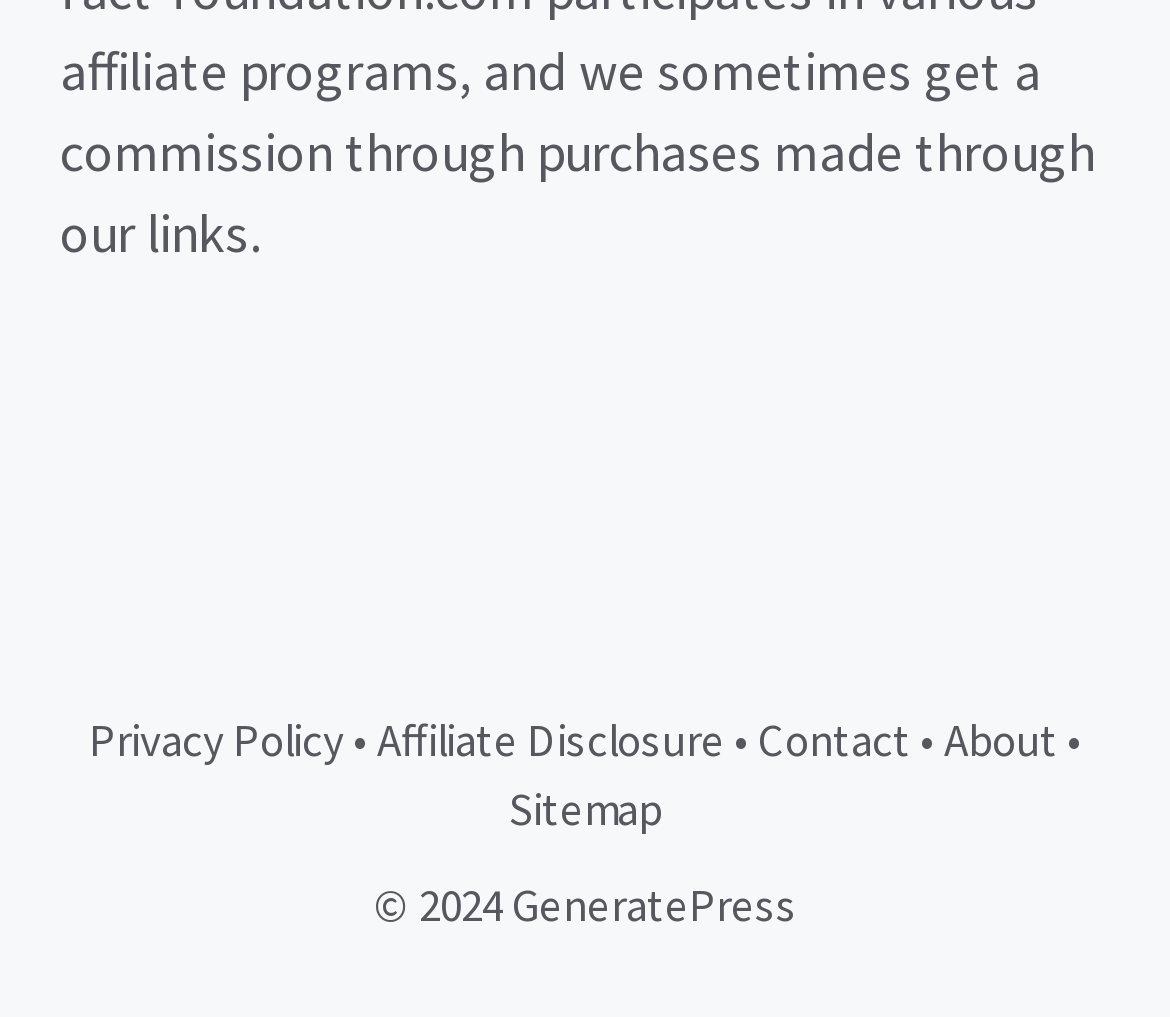What is the last link in the footer?
Please craft a detailed and exhaustive response to the question.

I looked at the links in the footer section and found that the last link is 'Sitemap', which is located at the bottom right corner of the footer.